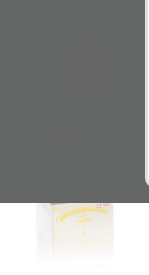Could you please study the image and provide a detailed answer to the question:
What is the focus of the product's design?

The box's clean and simple aesthetic, featuring light colors and minimalistic design elements, suggests a focus on natural remedies, specifically Bach flower essences combined with specially prepared organ extracts.